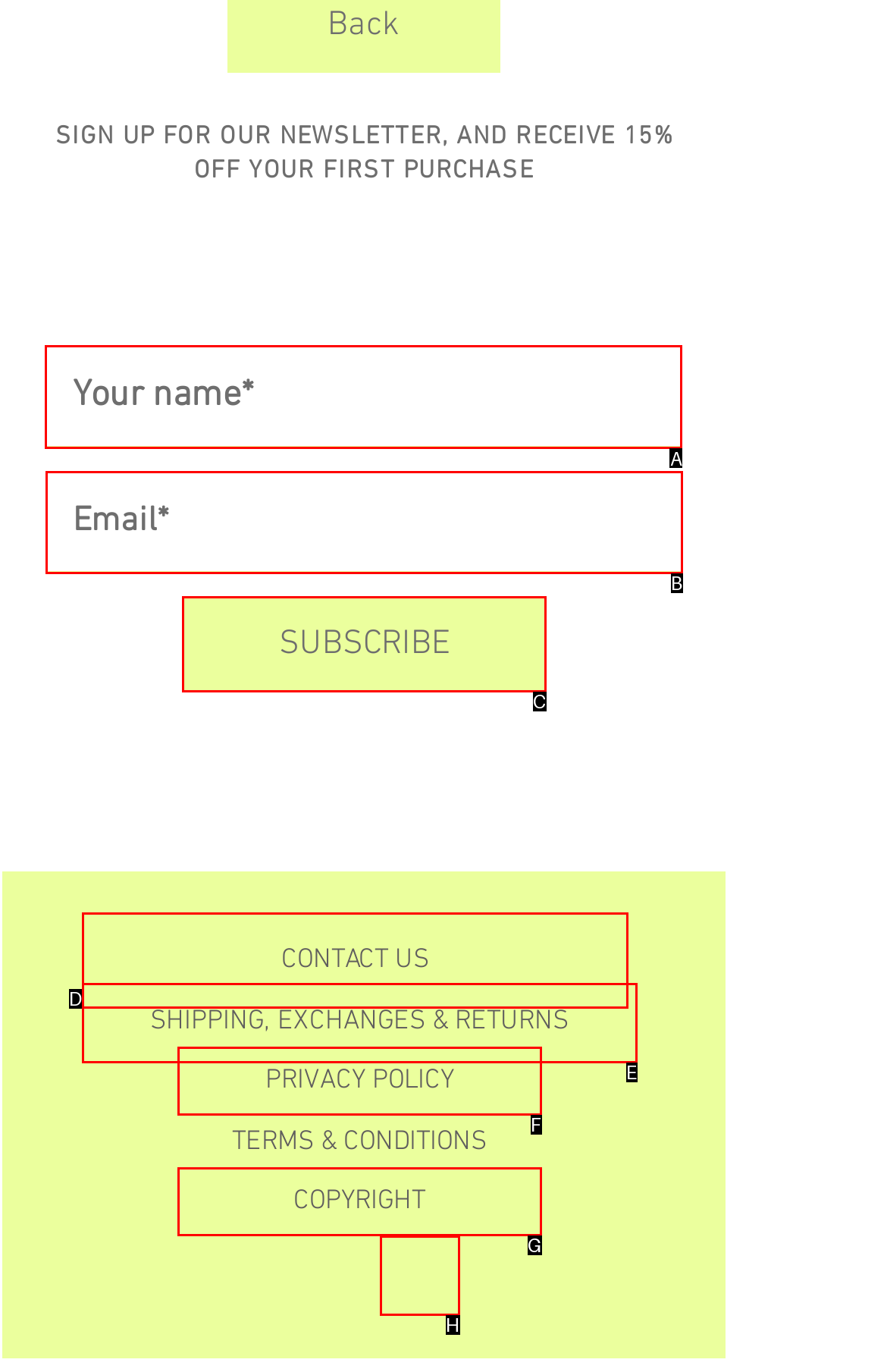What option should you select to complete this task: Enter your name? Indicate your answer by providing the letter only.

A